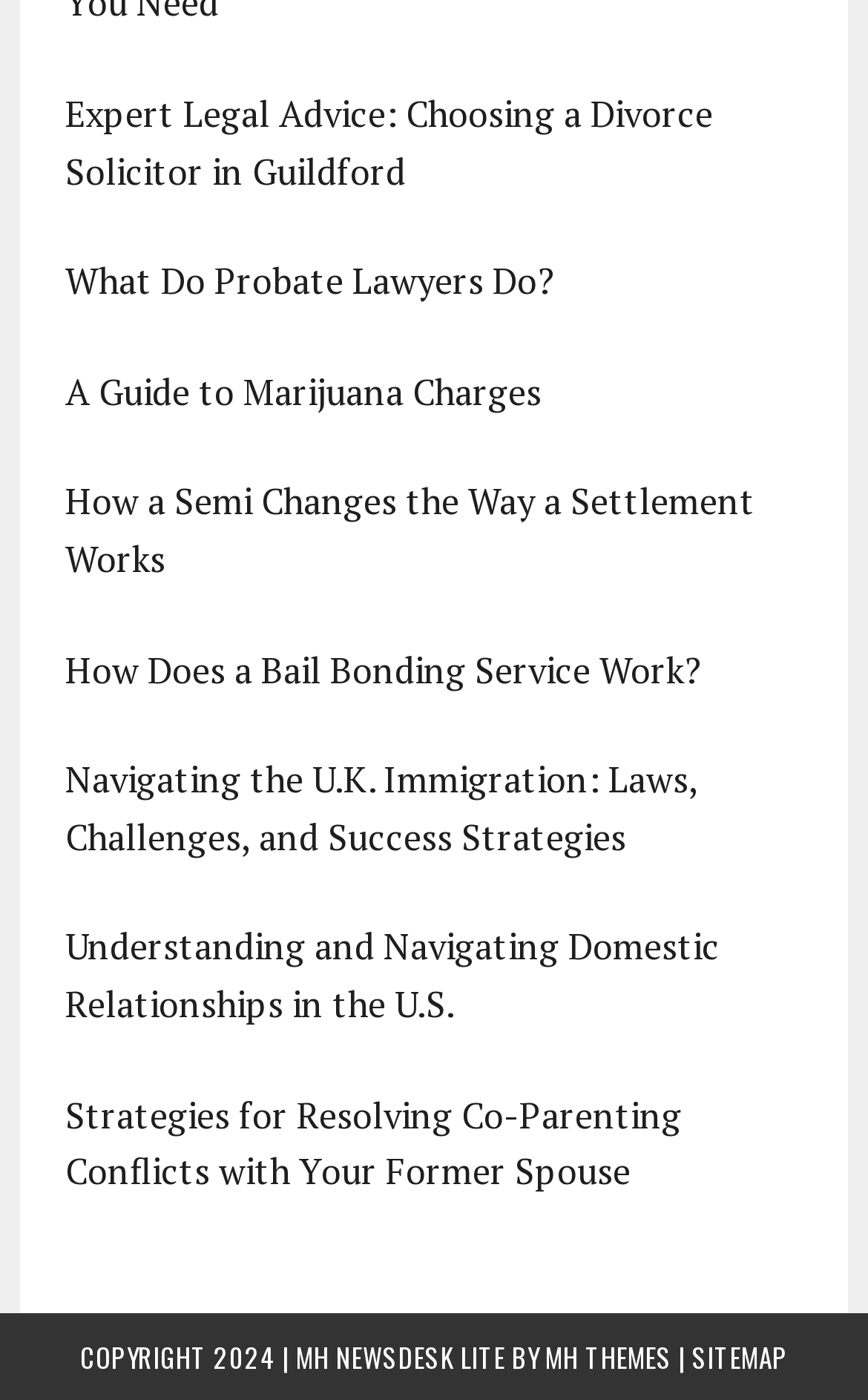Please find the bounding box for the following UI element description. Provide the coordinates in (top-left x, top-left y, bottom-right x, bottom-right y) format, with values between 0 and 1: MH Themes

[0.628, 0.955, 0.774, 0.982]